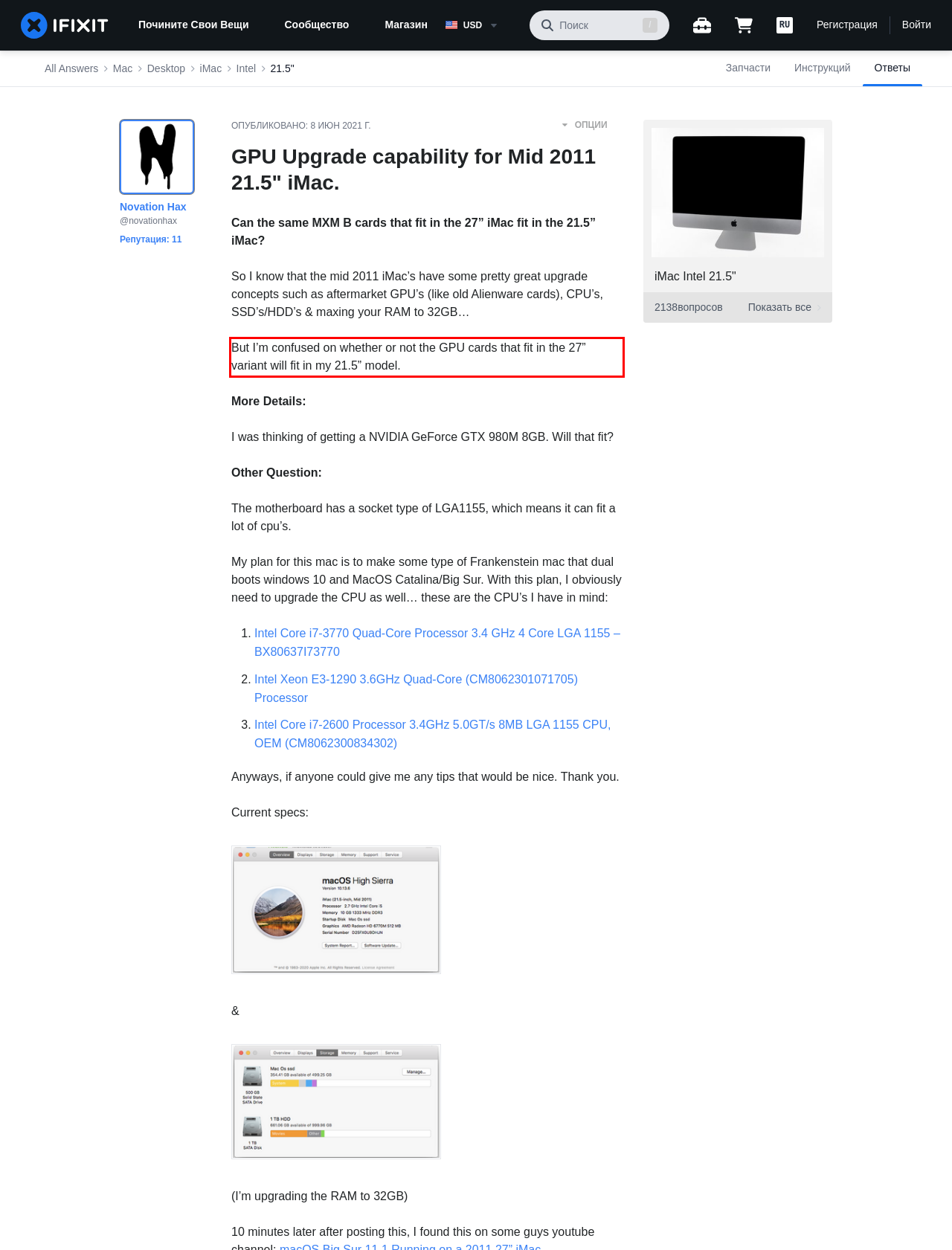Examine the webpage screenshot and use OCR to obtain the text inside the red bounding box.

But I’m confused on whether or not the GPU cards that fit in the 27” variant will fit in my 21.5” model.